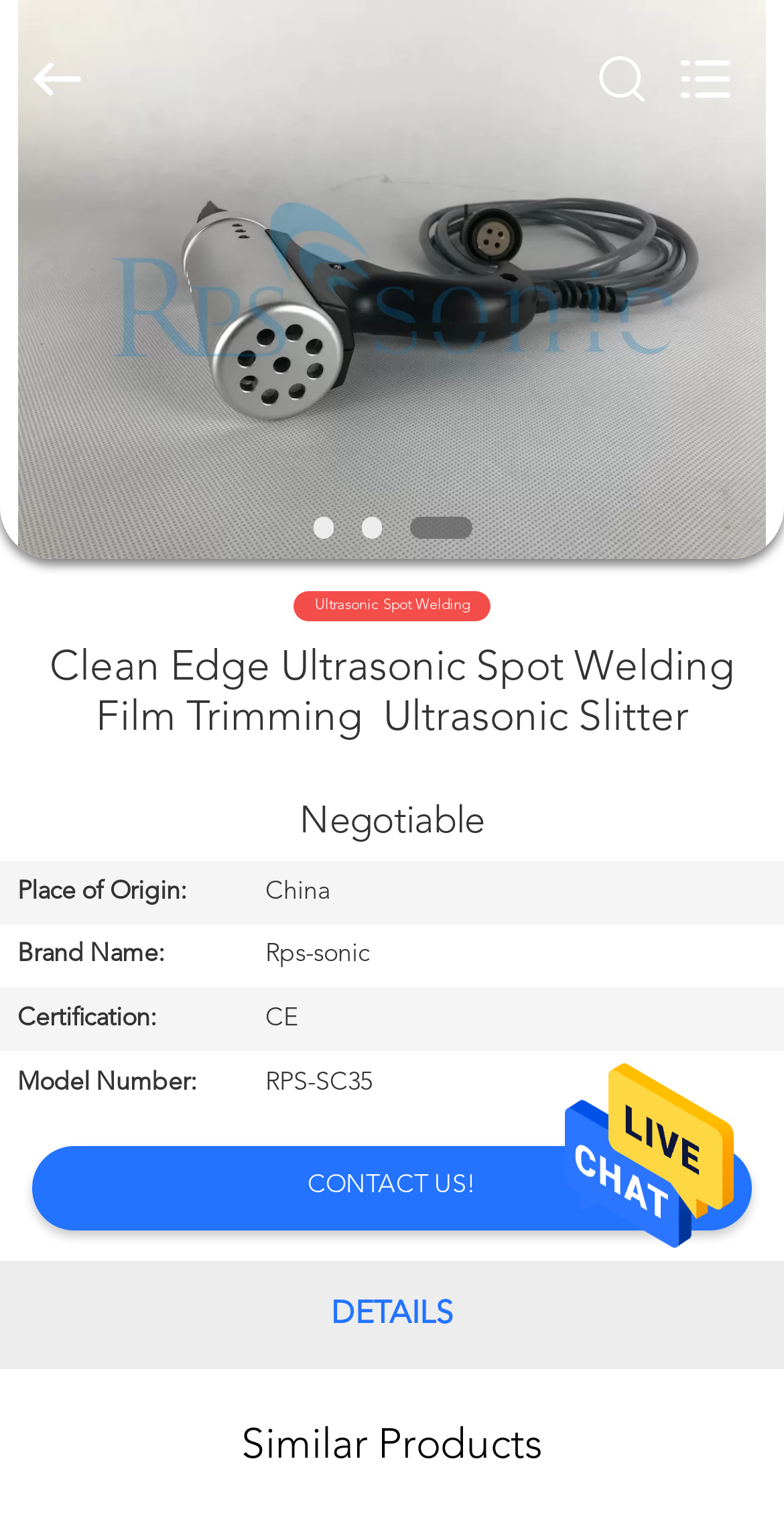Please answer the following question using a single word or phrase: 
Where is the product from?

China